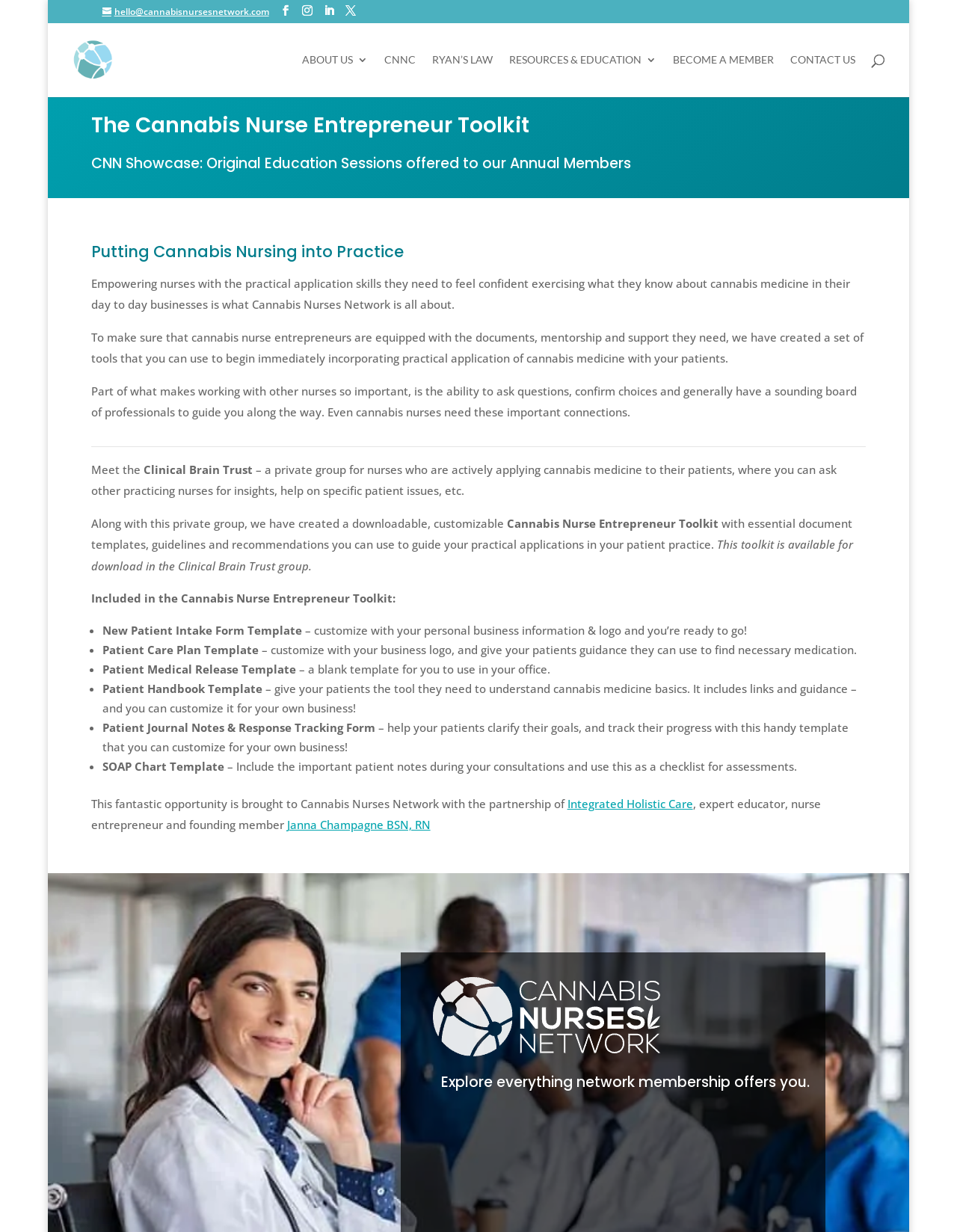Please find the top heading of the webpage and generate its text.

The Cannabis Nurse Entrepreneur Toolkit